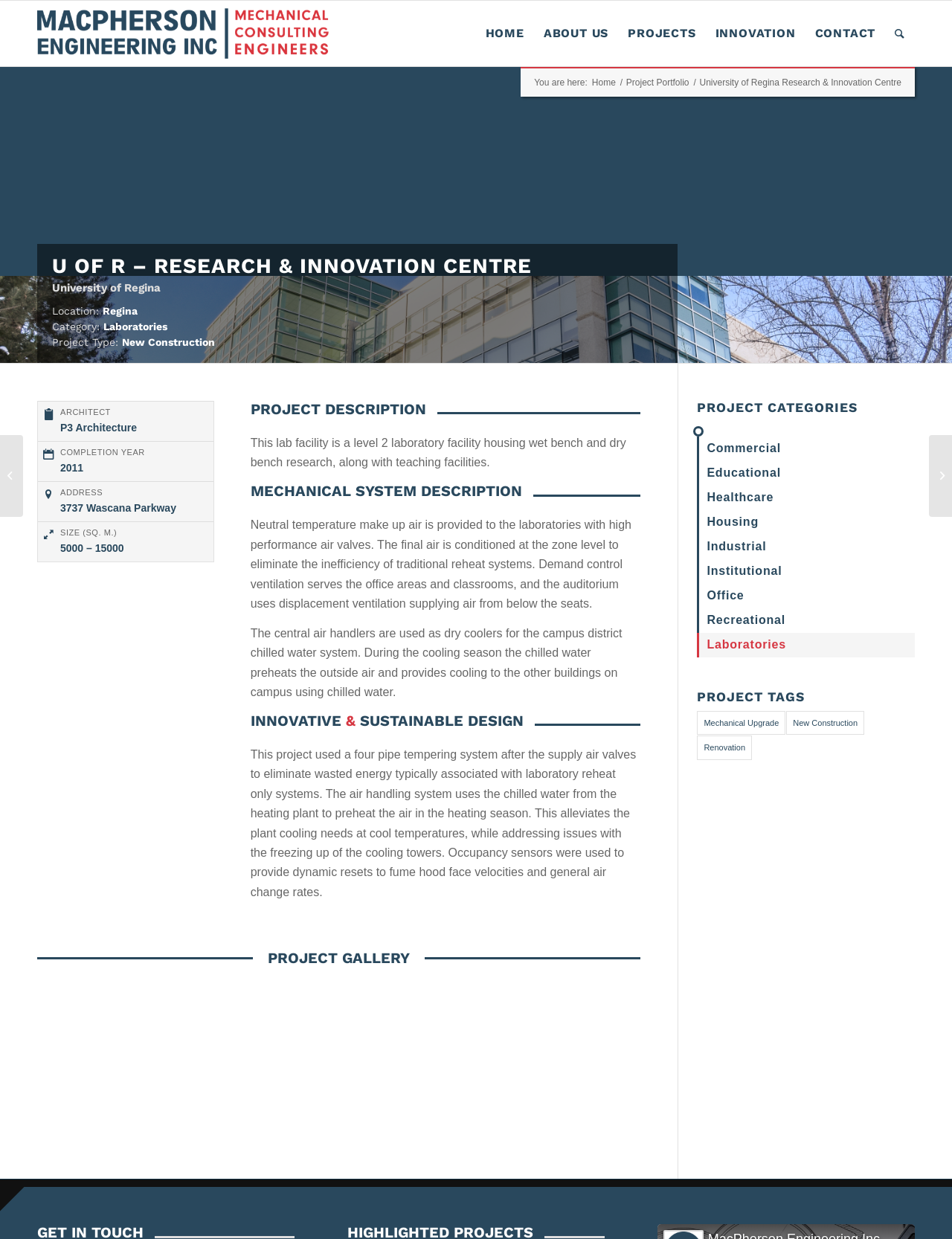Pinpoint the bounding box coordinates of the area that must be clicked to complete this instruction: "Click on the 'HOME' link".

[0.5, 0.001, 0.561, 0.053]